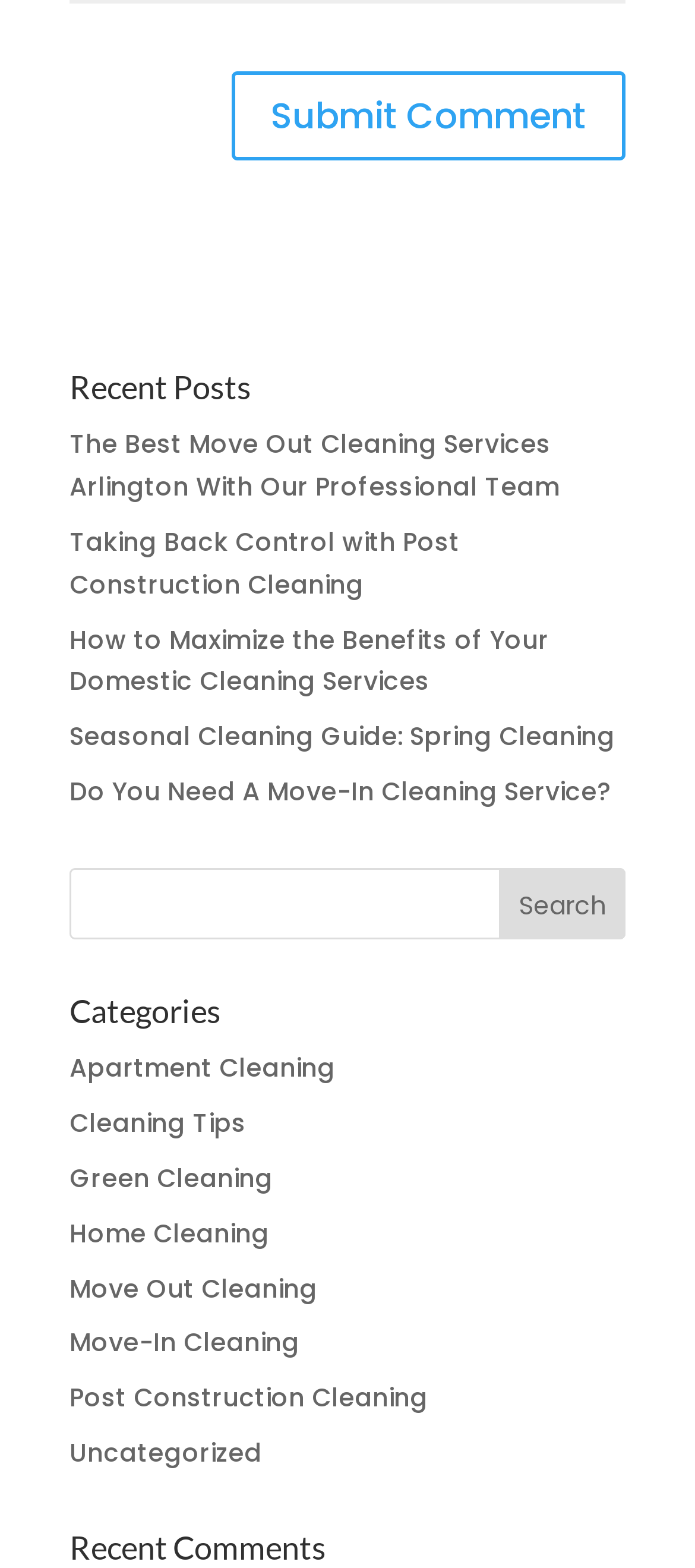Determine the bounding box coordinates of the clickable area required to perform the following instruction: "Search for something". The coordinates should be represented as four float numbers between 0 and 1: [left, top, right, bottom].

[0.1, 0.553, 0.9, 0.599]